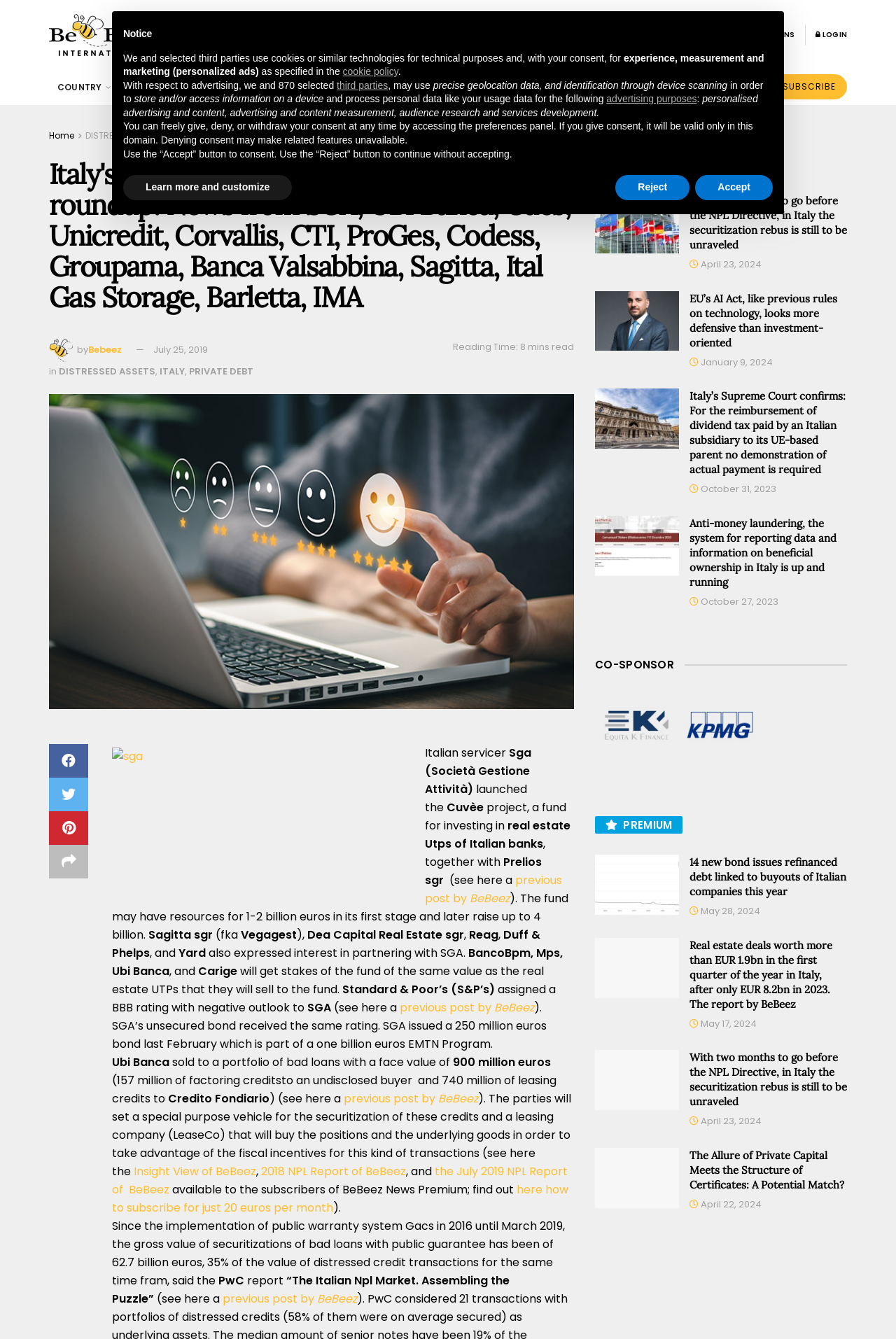Create an elaborate caption for the webpage.

This webpage is about Italy's private debt and non-performing exposures (NPEs) weekly roundup, featuring news from various financial institutions. At the top, there is a search bar and a few links to other sections of the website. Below that, there are several links to different categories, including private equity, venture capital, and fintech.

The main content of the webpage is an article about Italy's private debt and NPEs, with news from SGA, UBI Banca, Gacs, Unicredit, Corvallis, CTI, ProGes, Codess, Groupama, Banca Valsabbina, Sagitta, Ital Gas Storage, Barletta, and IMA. The article is divided into several sections, each discussing a different aspect of the topic.

On the left side of the webpage, there is a sidebar with links to other articles and sections of the website, including a "Premium" section. At the bottom of the webpage, there are several social media links and a "Subscribe" button.

The article itself is quite long and features several paragraphs of text, with some images and links to other articles and websites. The text is organized into sections, each with a heading, and there are several links to other articles and websites throughout the text. The article appears to be a news roundup, featuring updates and news from various financial institutions and companies.